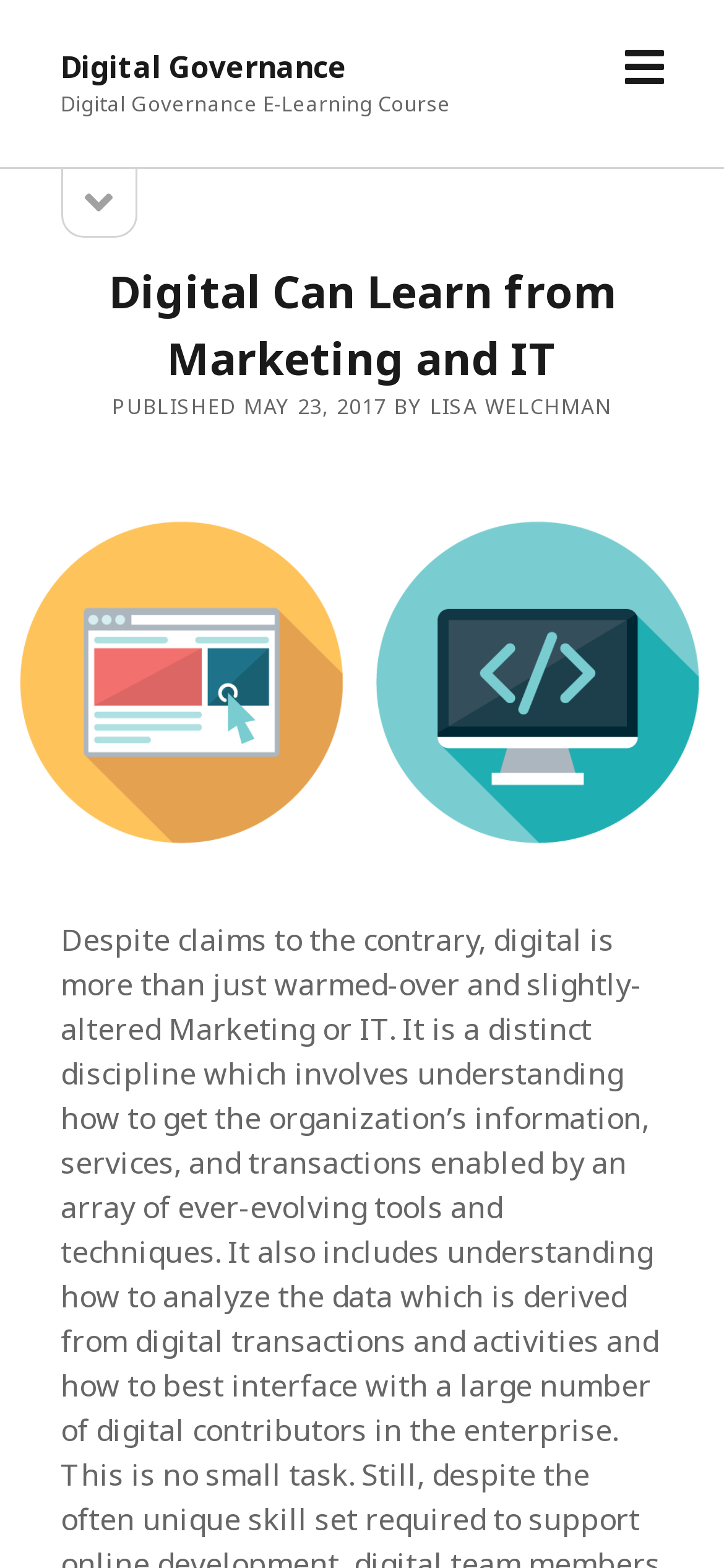Give a succinct answer to this question in a single word or phrase: 
How many buttons are there in the sidebar?

2